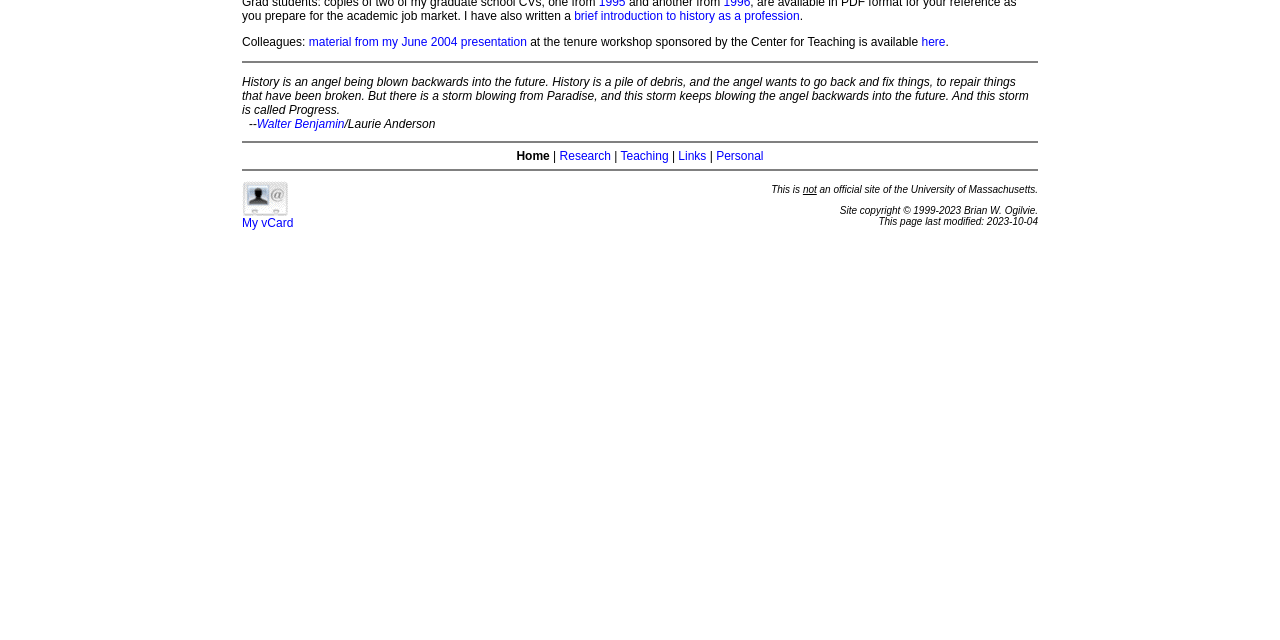Given the element description: "Walter Benjamin", predict the bounding box coordinates of the UI element it refers to, using four float numbers between 0 and 1, i.e., [left, top, right, bottom].

[0.201, 0.183, 0.269, 0.205]